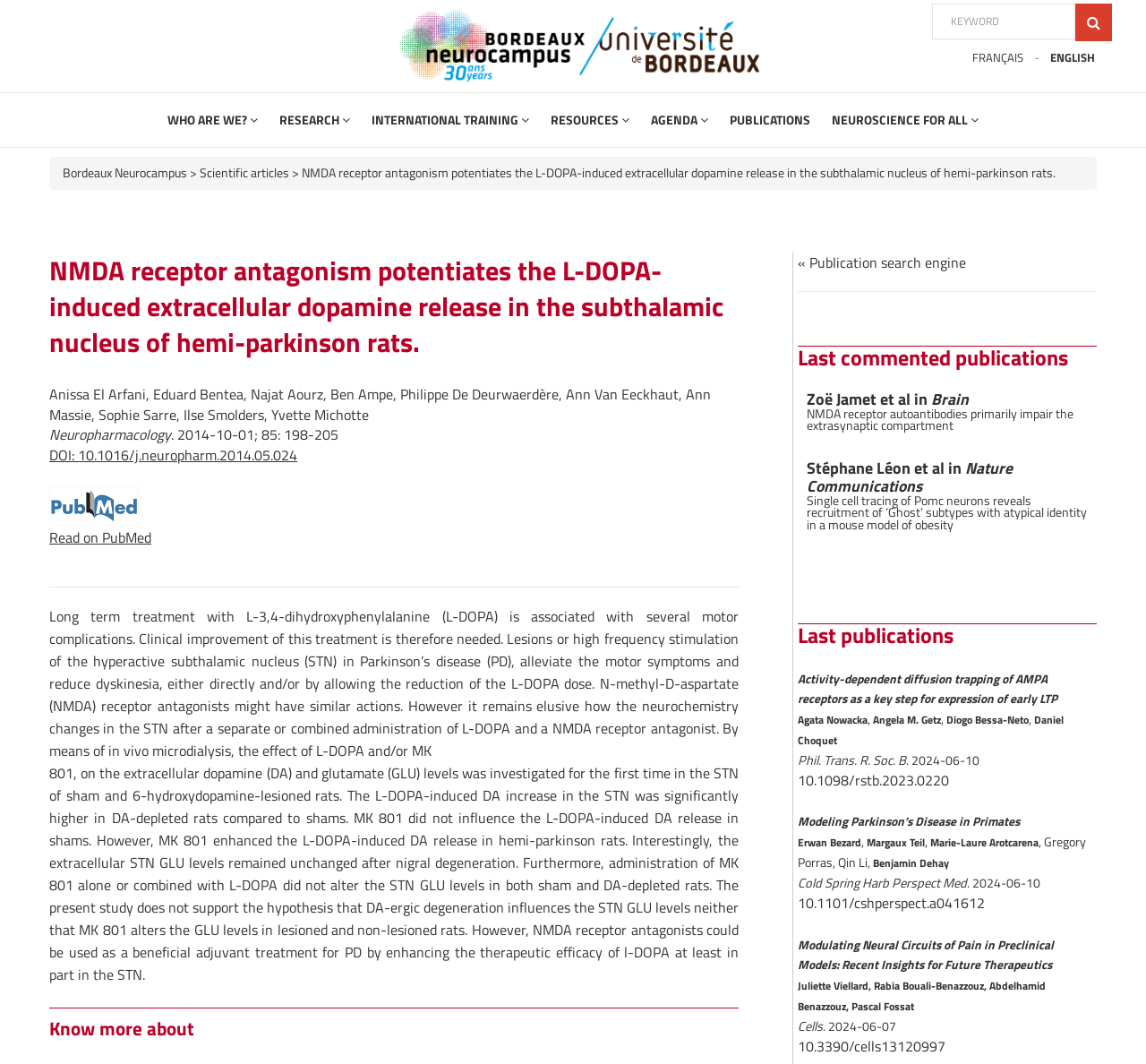What is the journal name of the publication?
Based on the image, provide your answer in one word or phrase.

Neuropharmacology